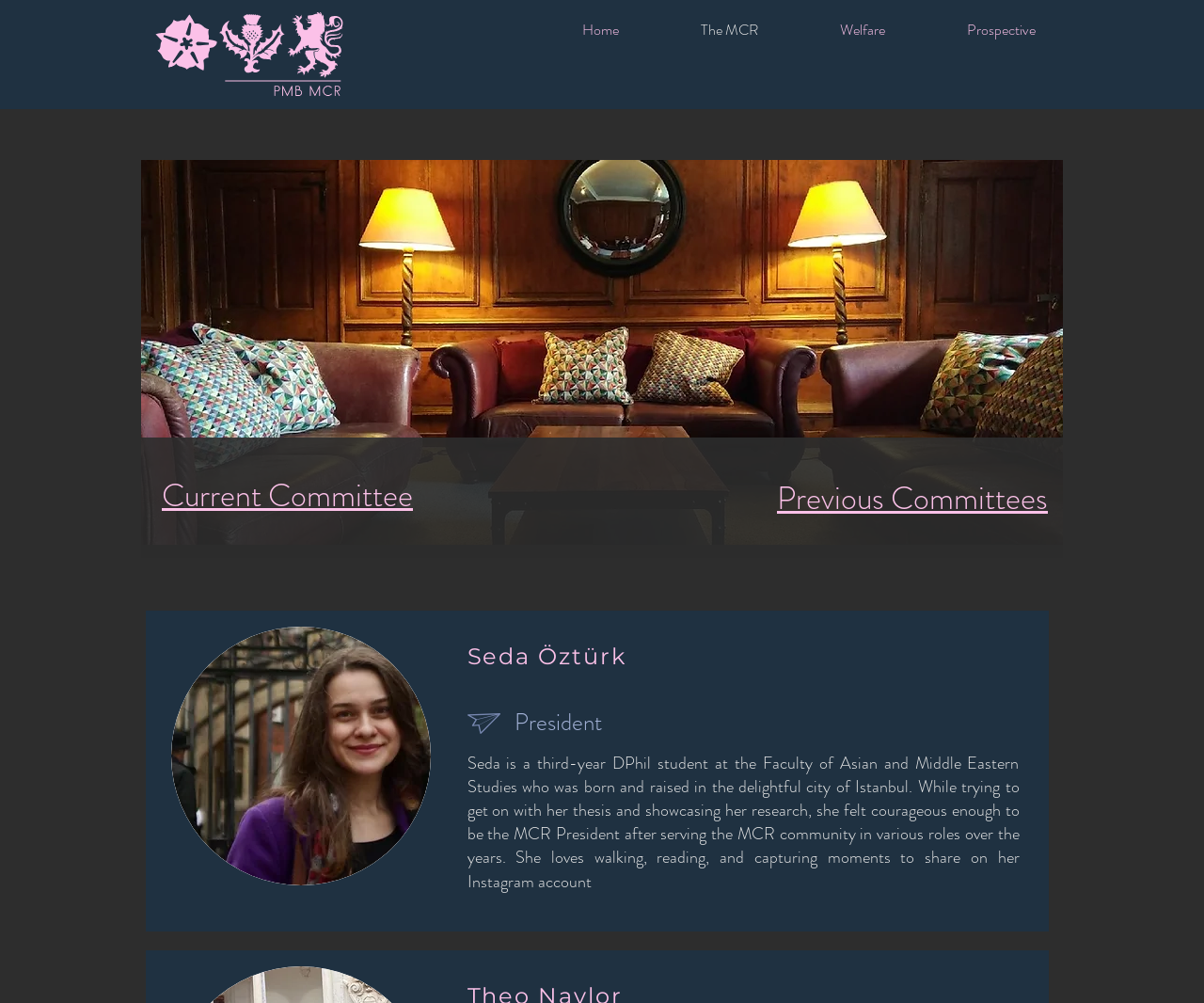Give a one-word or short-phrase answer to the following question: 
What is the name of the president?

Seda Öztürk